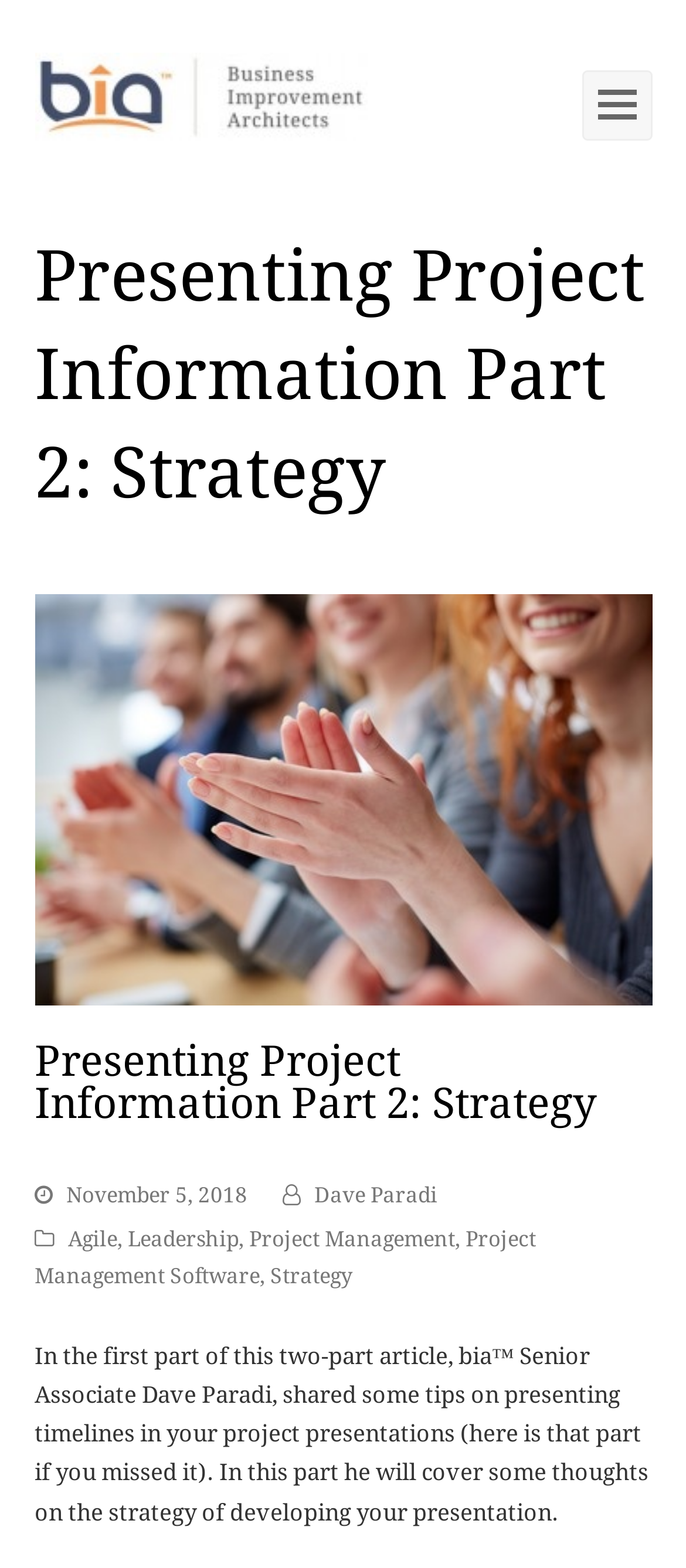Find the bounding box coordinates of the clickable area required to complete the following action: "Click the Business Improvement Architects link".

[0.05, 0.044, 0.535, 0.076]